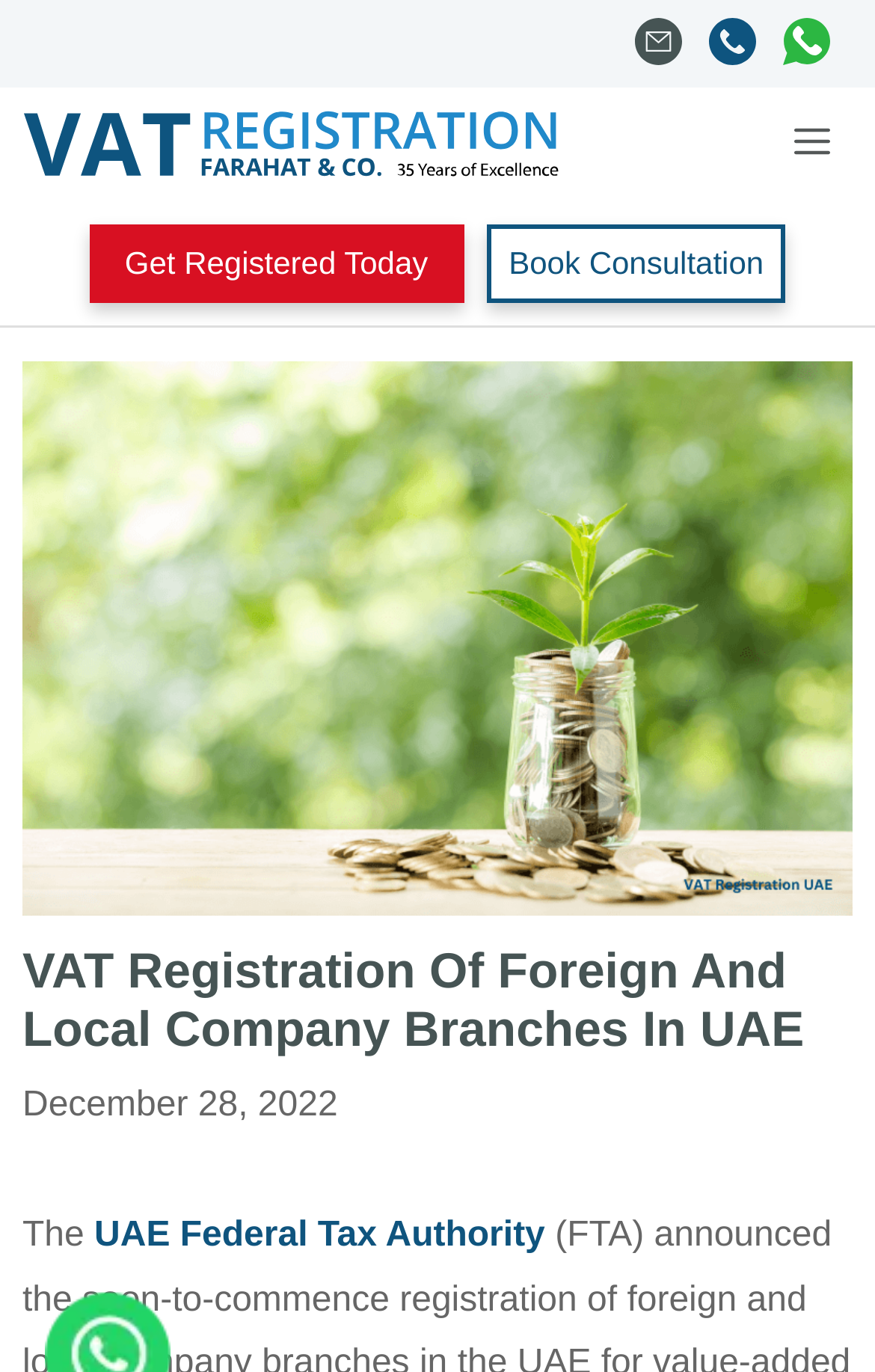Describe all significant elements and features of the webpage.

The webpage appears to be a guide to VAT registration for foreign and local company branches in the UAE. At the top, there are three links with accompanying images, spaced evenly apart, which seem to be navigation links. Below these links, there is a prominent link "VAT Registration UAE" with an accompanying image, taking up a significant portion of the top section.

To the right of this link, there are two more links, "Contact Us" and "Book Consultation", with a call-to-action text "Get Registered Today" in between. A menu button is located at the top right corner, which expands to reveal a mobile menu.

The main content of the webpage is headed by a large header "VAT Registration Of Foreign And Local Company Branches In UAE", followed by a timestamp "December 28, 2022". The text "The" is followed by a link to the "UAE Federal Tax Authority", which suggests that the webpage is discussing VAT registration requirements set by this authority.